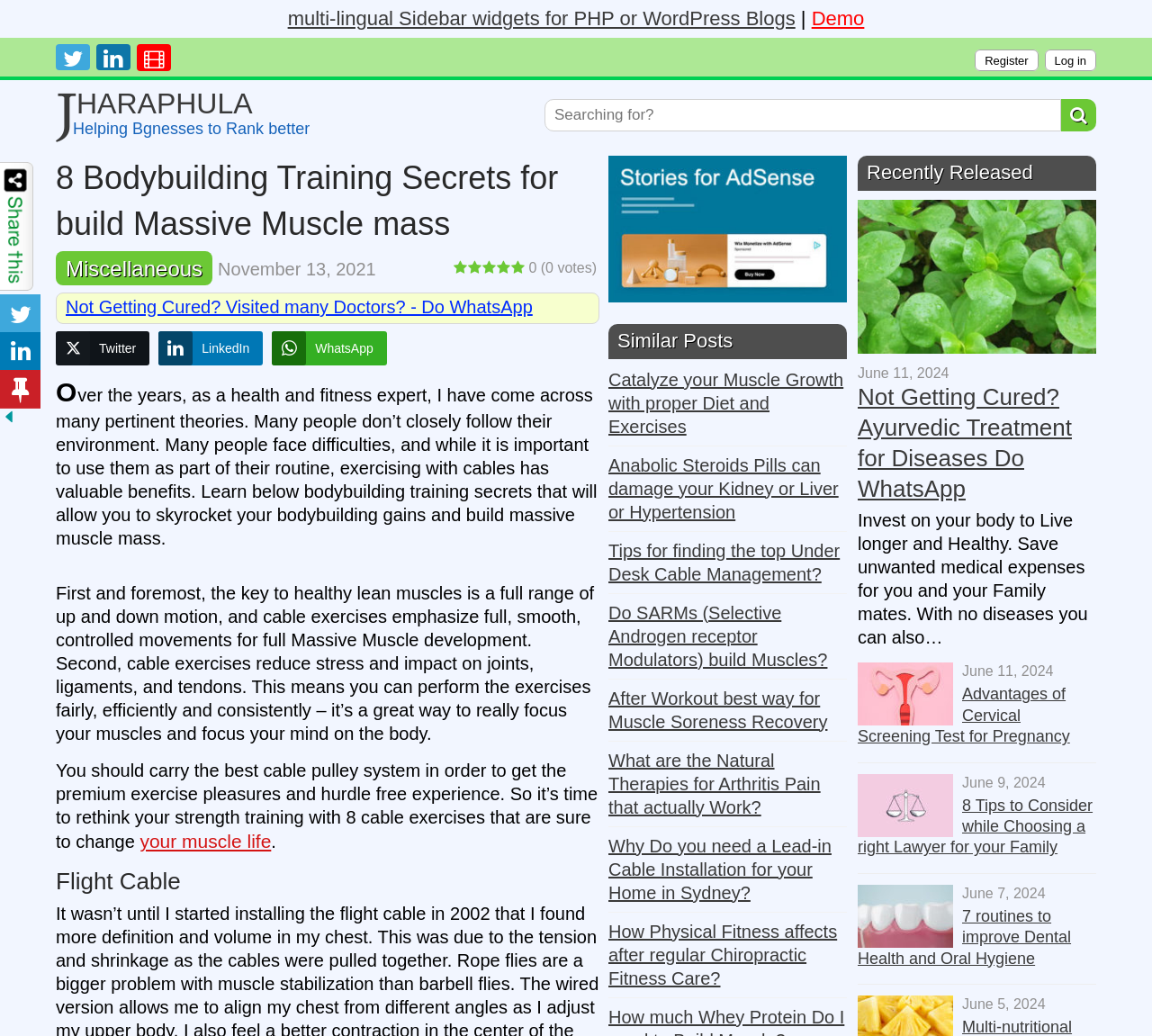Please answer the following question as detailed as possible based on the image: 
What is the main topic of this webpage?

Based on the content of the webpage, it appears to be focused on bodybuilding training secrets and tips for building massive muscle mass, as indicated by the heading '8 Bodybuilding Training Secrets for build Massive Muscle mass' and the text that follows.